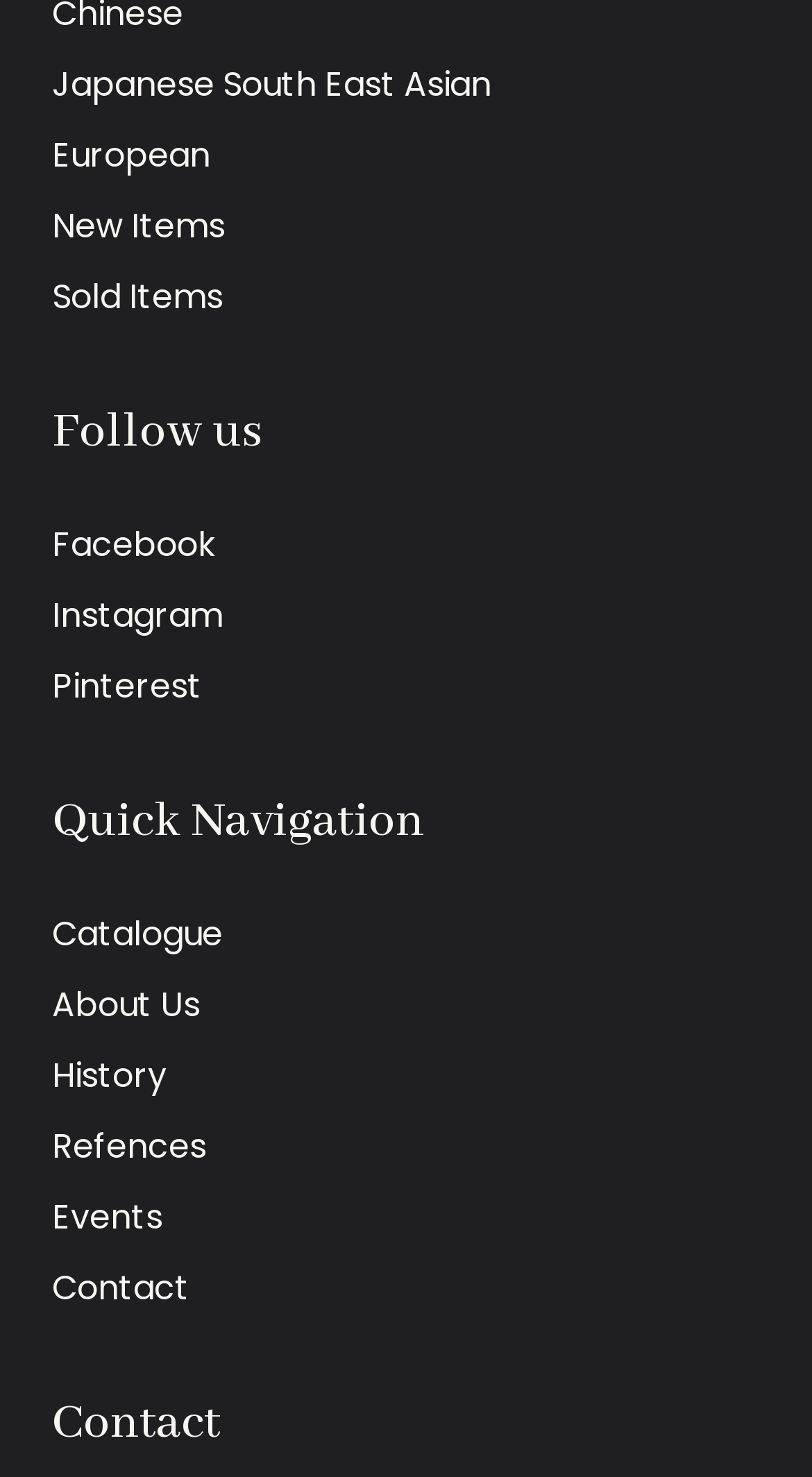Using the webpage screenshot, find the UI element described by About Us. Provide the bounding box coordinates in the format (top-left x, top-left y, bottom-right x, bottom-right y), ensuring all values are floating point numbers between 0 and 1.

[0.064, 0.663, 0.246, 0.696]